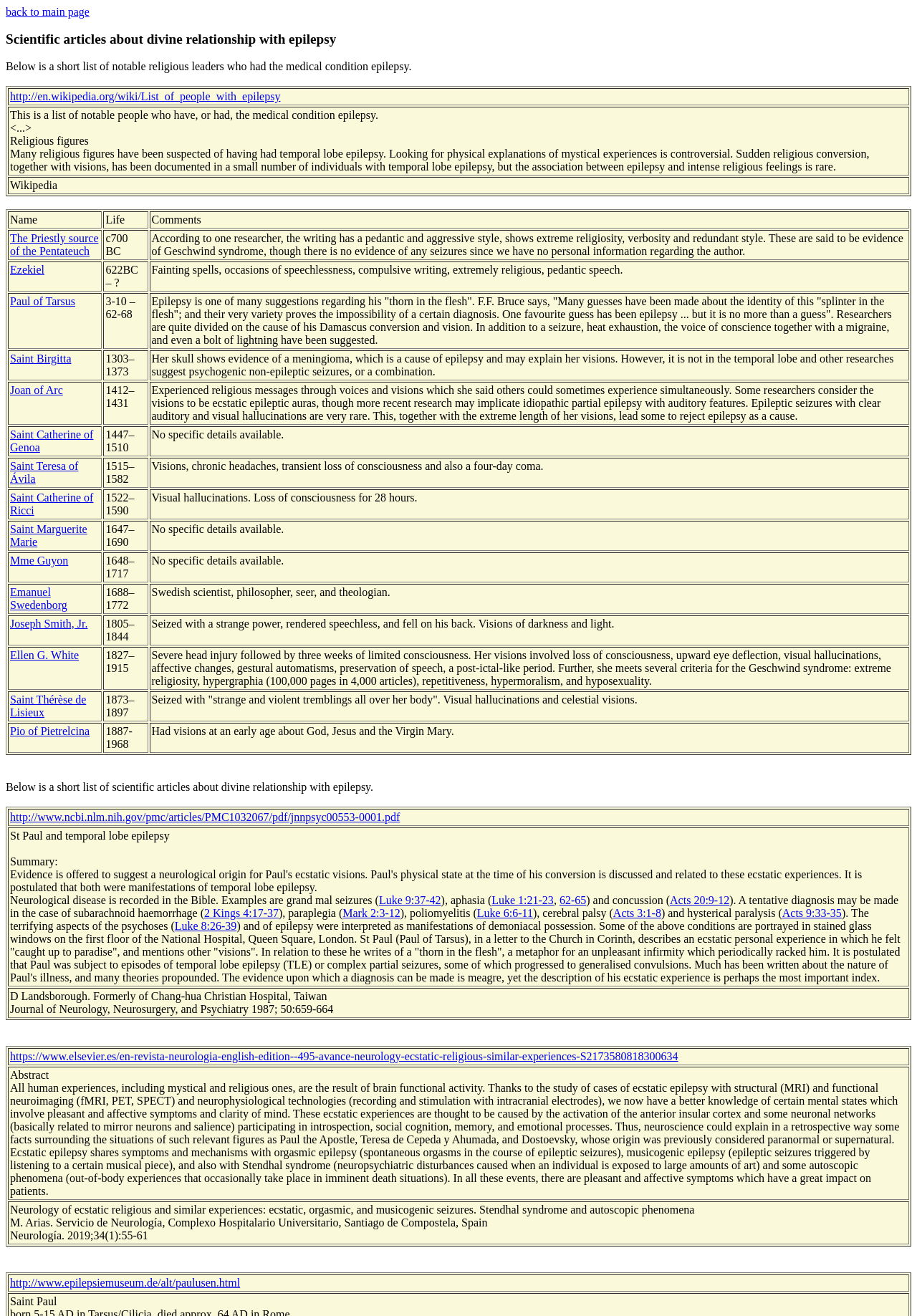What is the suspected cause of Saint Birgitta's visions?
From the image, respond with a single word or phrase.

Meningioma